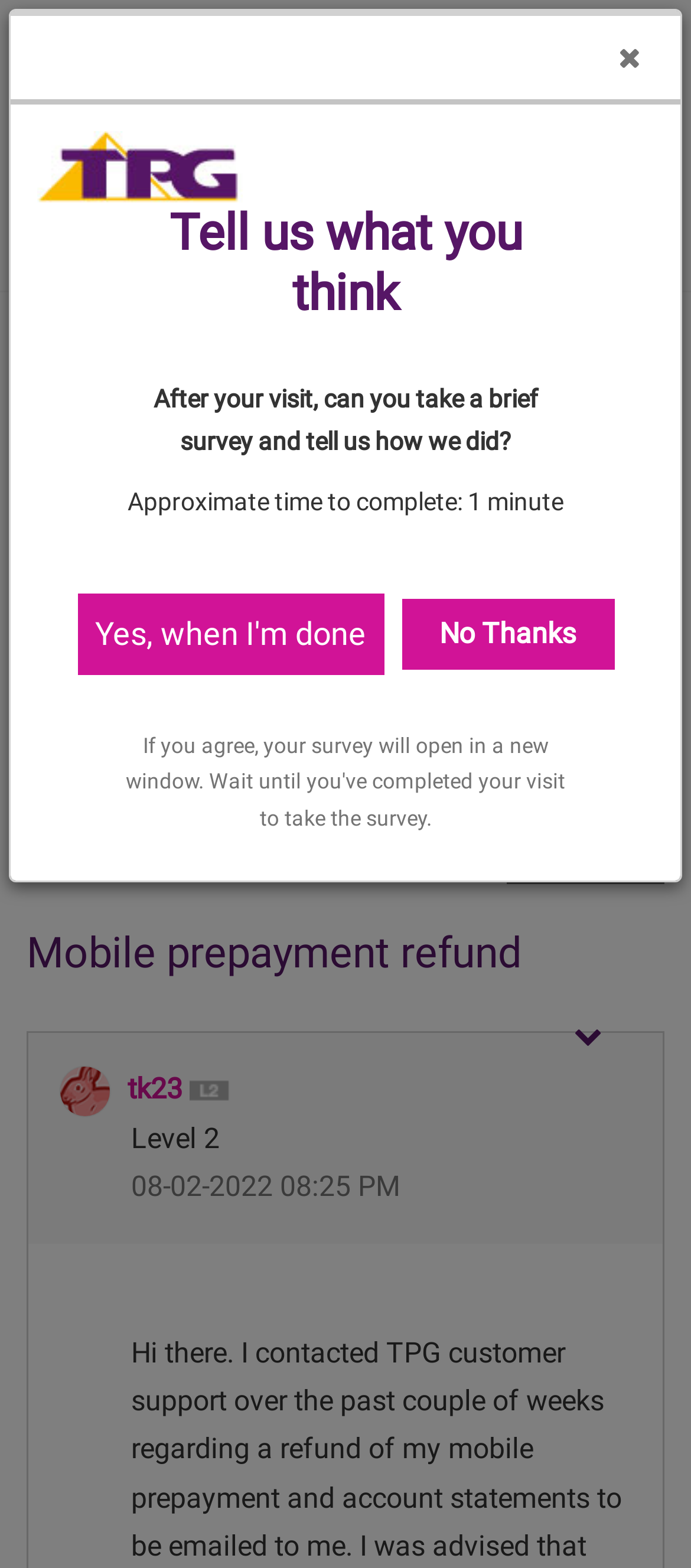Respond with a single word or phrase to the following question:
What is the level of the user 'tk23'?

Level 2